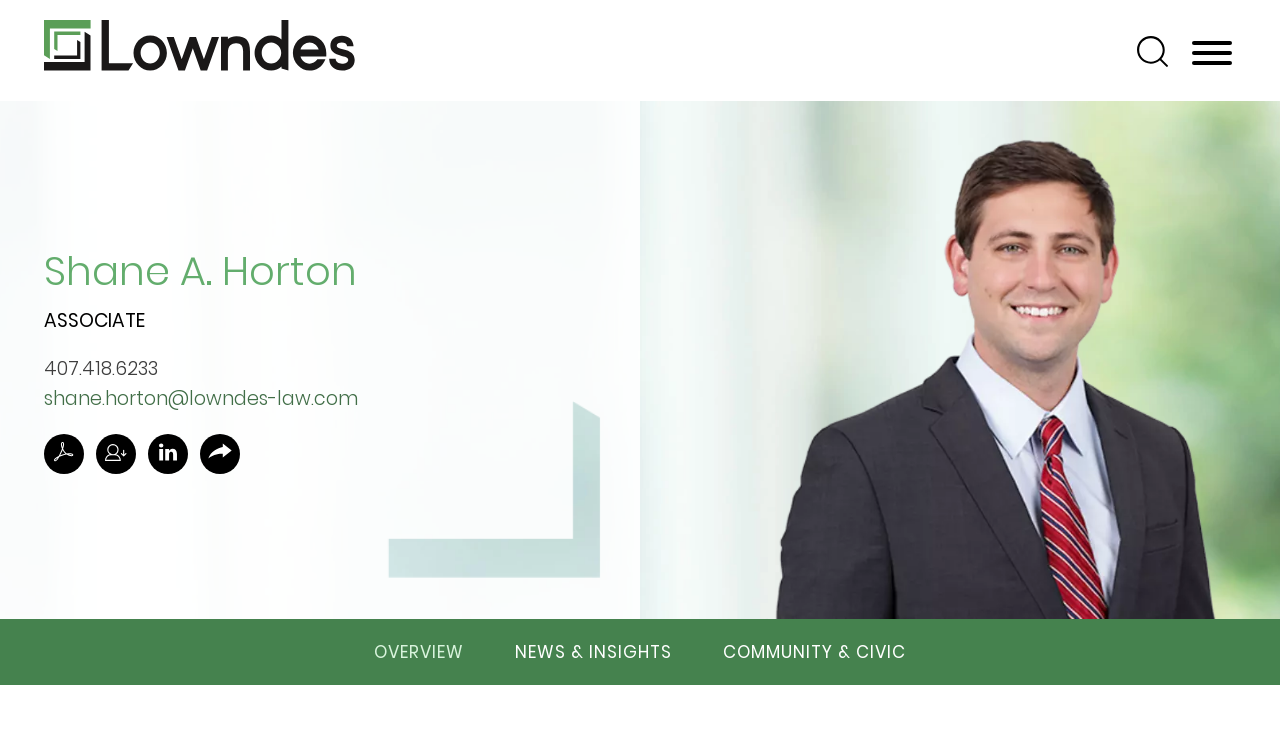Please answer the following question as detailed as possible based on the image: 
What is the phone number of Shane A. Horton?

The phone number of Shane A. Horton can be found in the link element with the text '407.418.6233' located below the static text element with the text 'ASSOCIATE'.